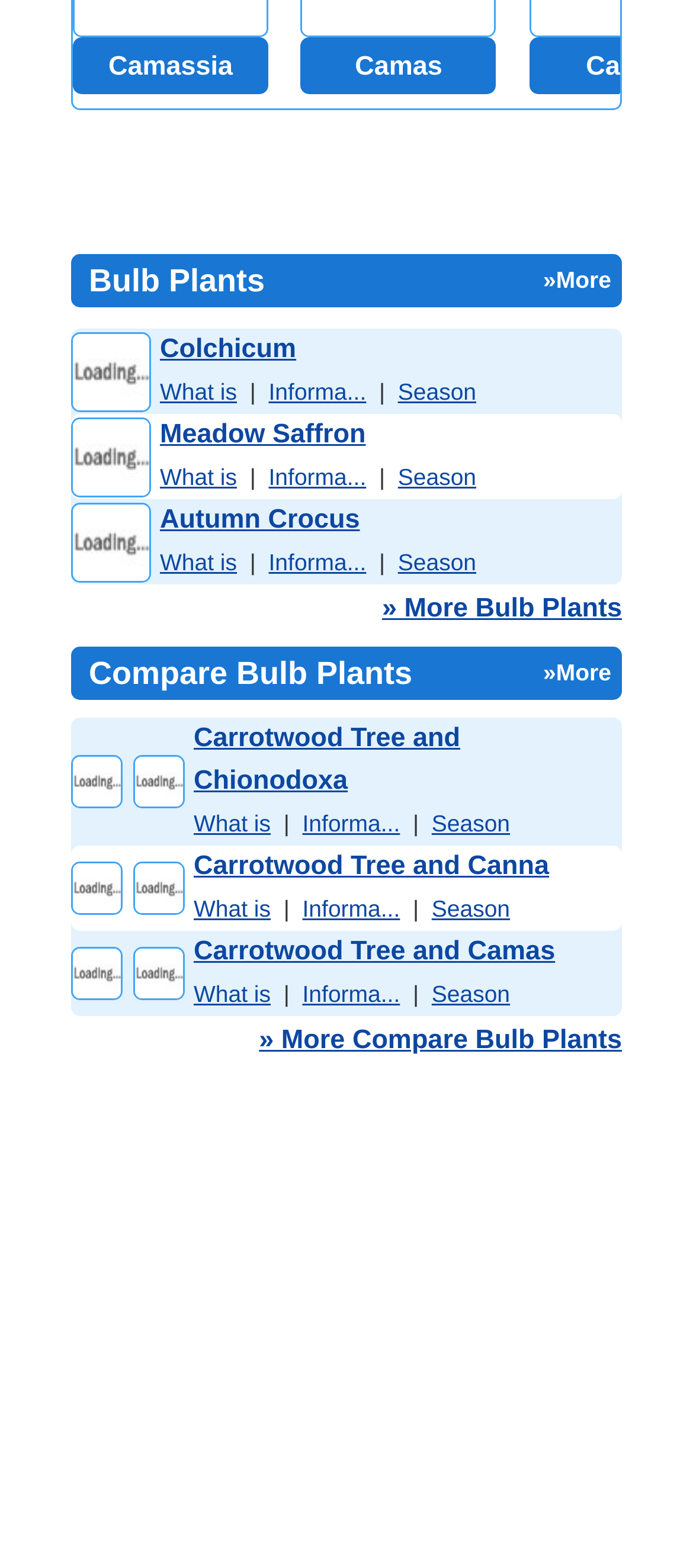Please determine the bounding box coordinates of the area that needs to be clicked to complete this task: 'Compare Carrotwood Tree and Chionodoxa'. The coordinates must be four float numbers between 0 and 1, formatted as [left, top, right, bottom].

[0.279, 0.461, 0.664, 0.508]